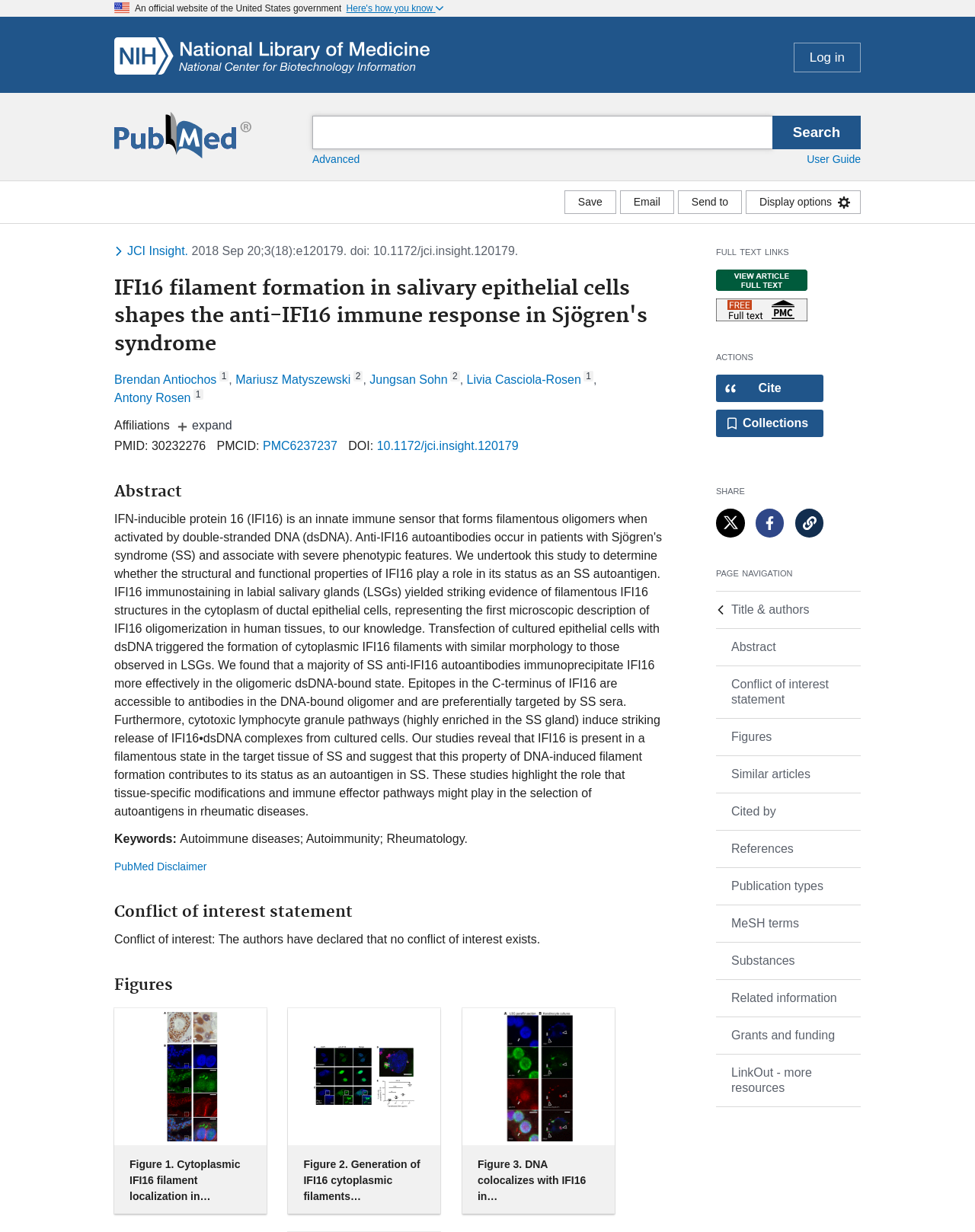Respond to the question below with a single word or phrase: What is the title of the article?

IFI16 filament formation in salivary epithelial cells shapes the anti-IFI16 immune response in Sjögren's syndrome